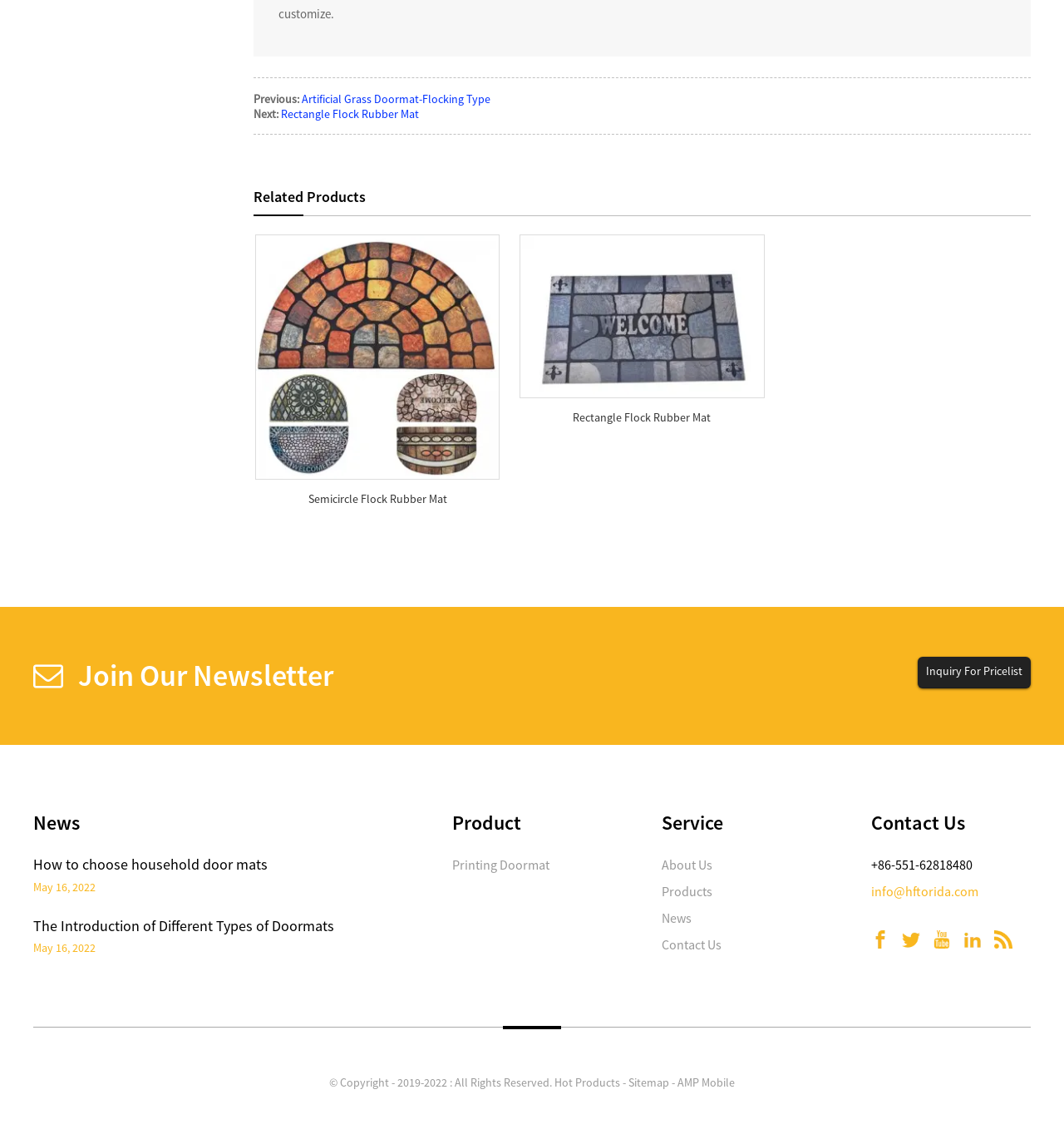What is the name of the newsletter?
Based on the screenshot, answer the question with a single word or phrase.

Join Our Newsletter